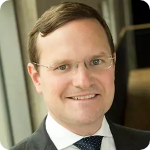Respond to the question below with a concise word or phrase:
What is the environment depicted in the image?

Modern office